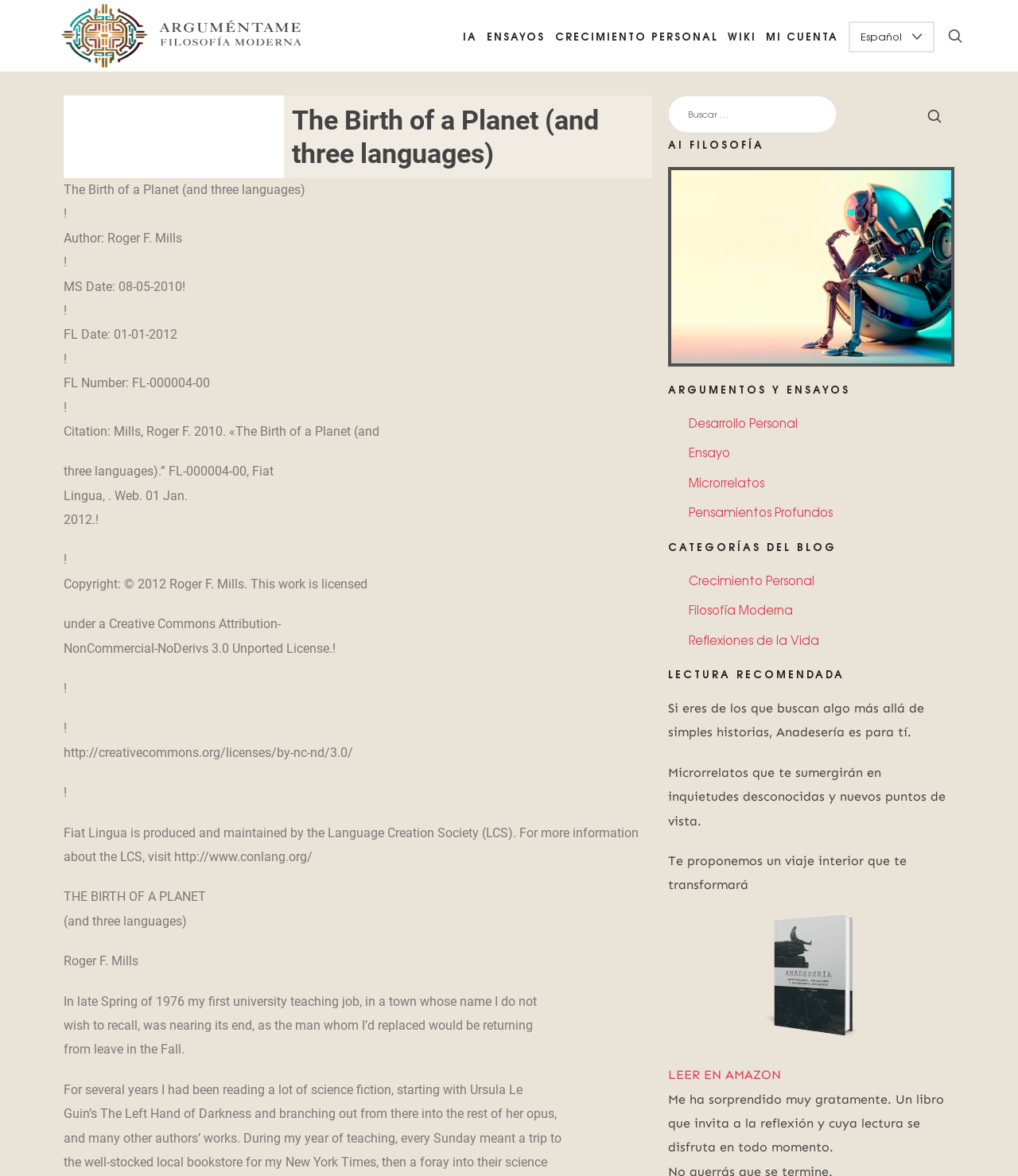Respond to the question below with a single word or phrase:
Who is the author of the essay?

Roger F. Mills